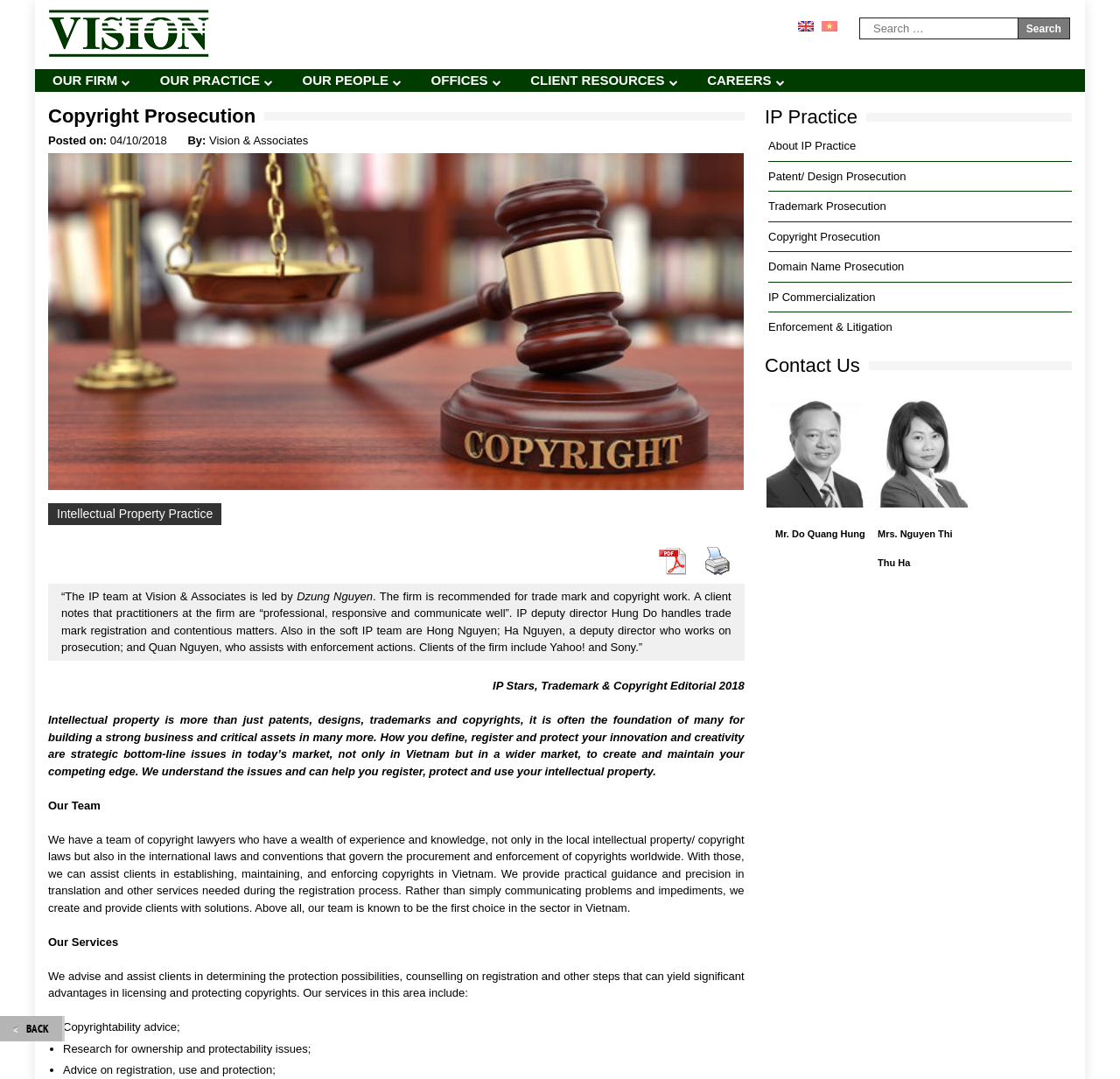Find the headline of the webpage and generate its text content.

Vision & Associates